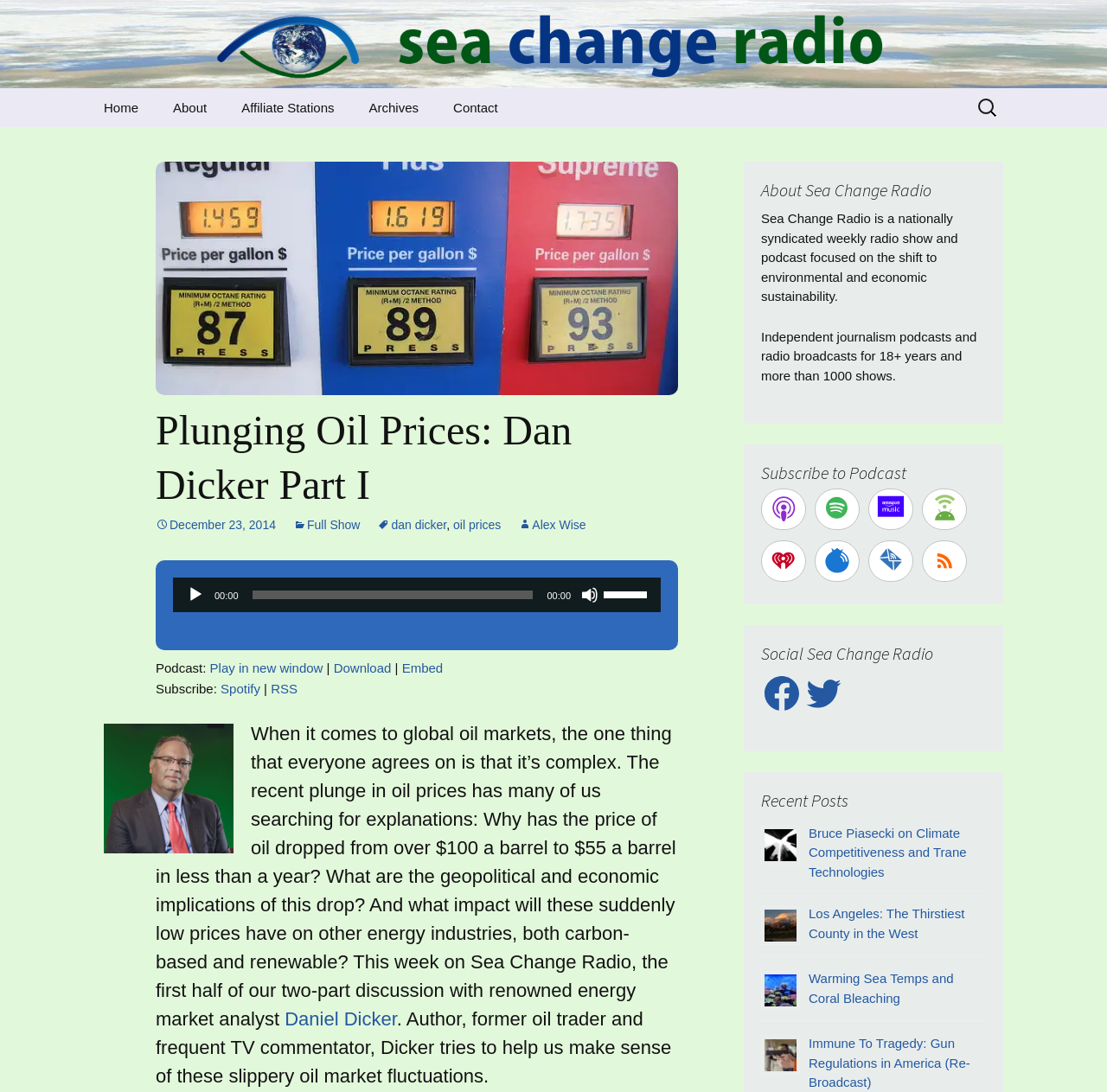What is the format of the audio player?
Provide an in-depth and detailed explanation in response to the question.

I found the answer by looking at the application element on the webpage, which is labeled as 'Audio Player'.